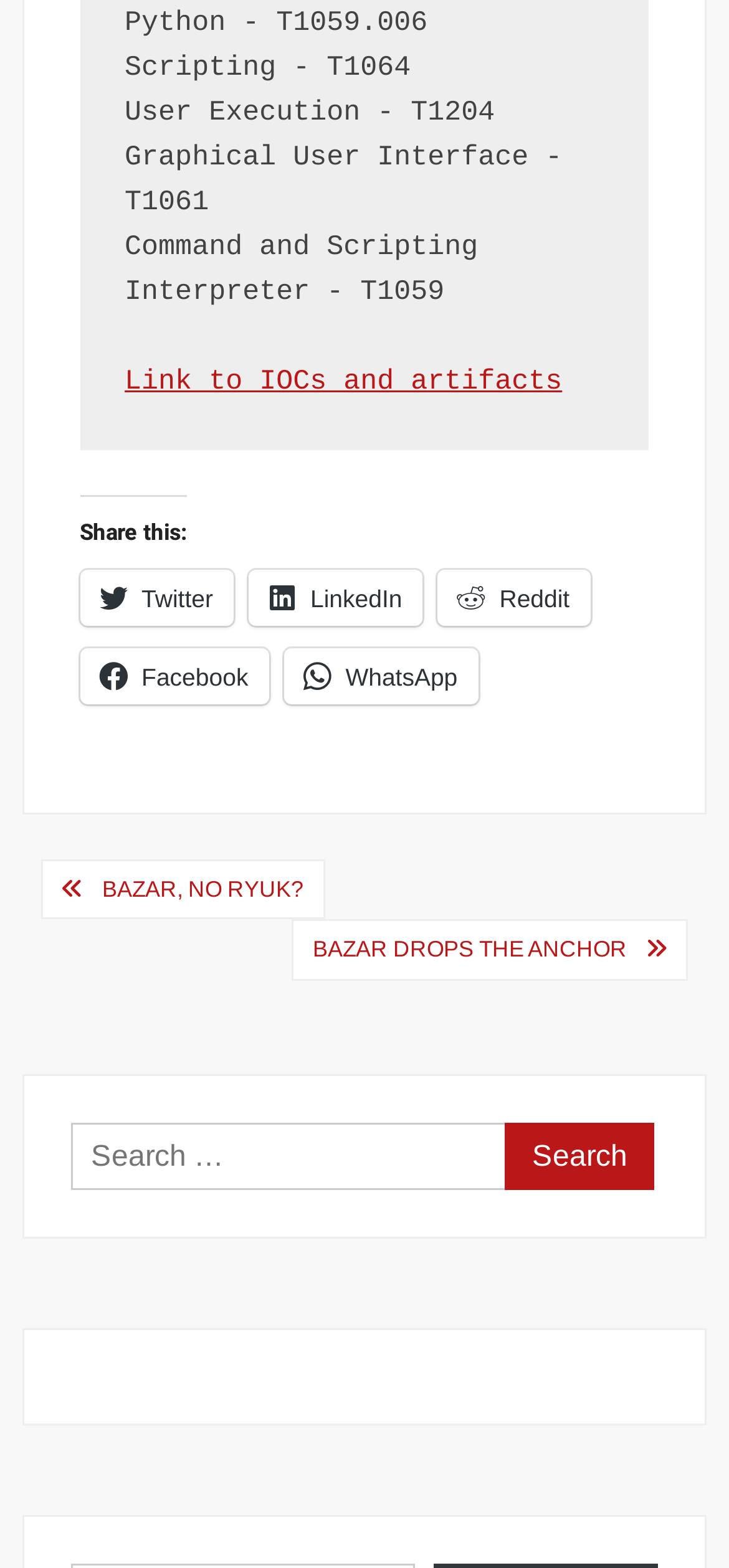Please specify the bounding box coordinates for the clickable region that will help you carry out the instruction: "Search for posts".

[0.097, 0.716, 0.903, 0.759]